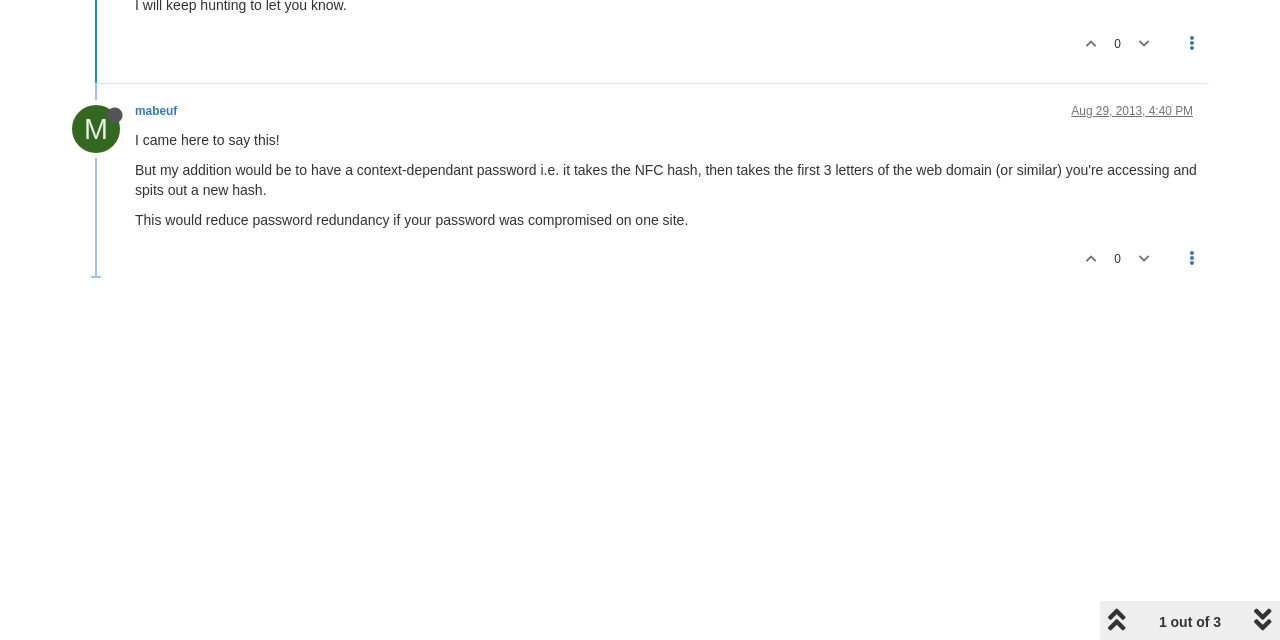Predict the bounding box of the UI element that fits this description: "M".

[0.056, 0.187, 0.105, 0.212]